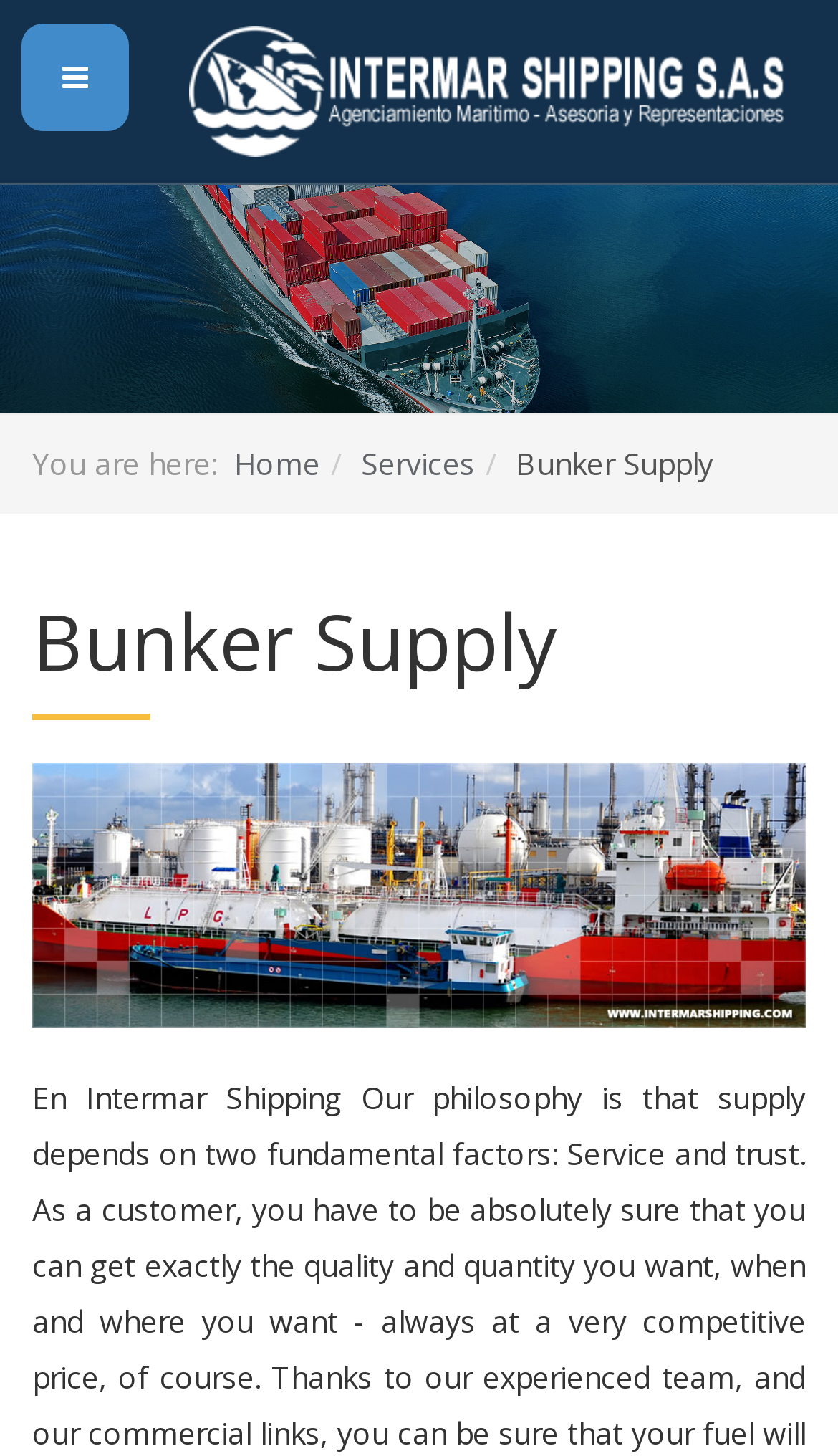Identify the bounding box for the UI element that is described as follows: "INTERMARSHIPPING S.A.S.".

[0.224, 0.018, 0.936, 0.108]